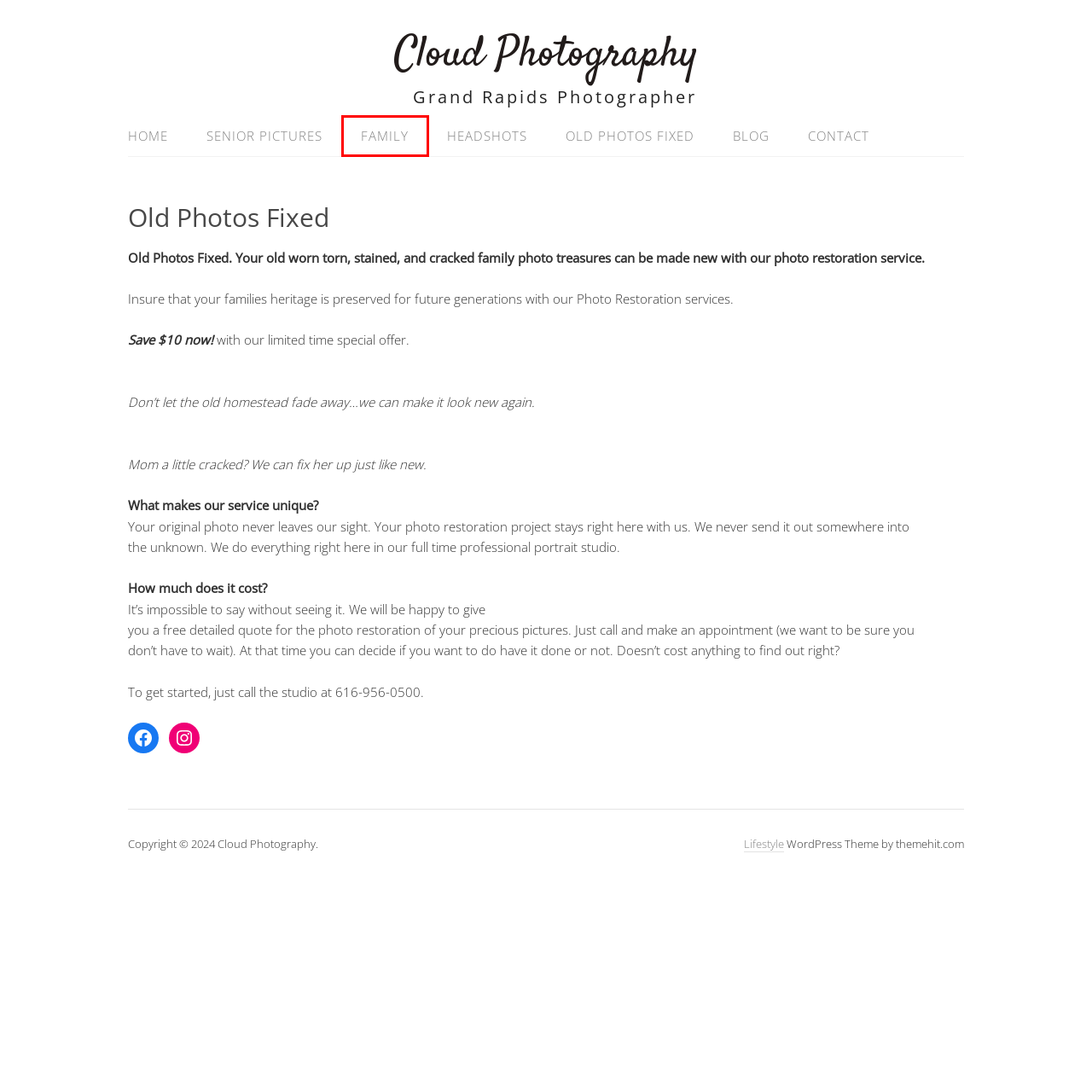Inspect the provided webpage screenshot, concentrating on the element within the red bounding box. Select the description that best represents the new webpage after you click the highlighted element. Here are the candidates:
A. Michigan Senior Pictures Grand Rapids Ada Rockford Lowell
B. Family Pictures Grand Rapids MI Family Photographer
C. Senior pictures|Family Photographer | Headshots Grand Rapids MI
D. Head shots Grand Rapids. Business and branding head shots.
E. Senior Pictures Grand Rapids Cascade Ada Lowell Caledonia
F. Senior Pictures Grand Rapids Cascade Ada_Head shots
G. Grand Rapids Senior Pictures Cascade Lowell Ada Caledonia
H. Contact | Cloud Photography

B